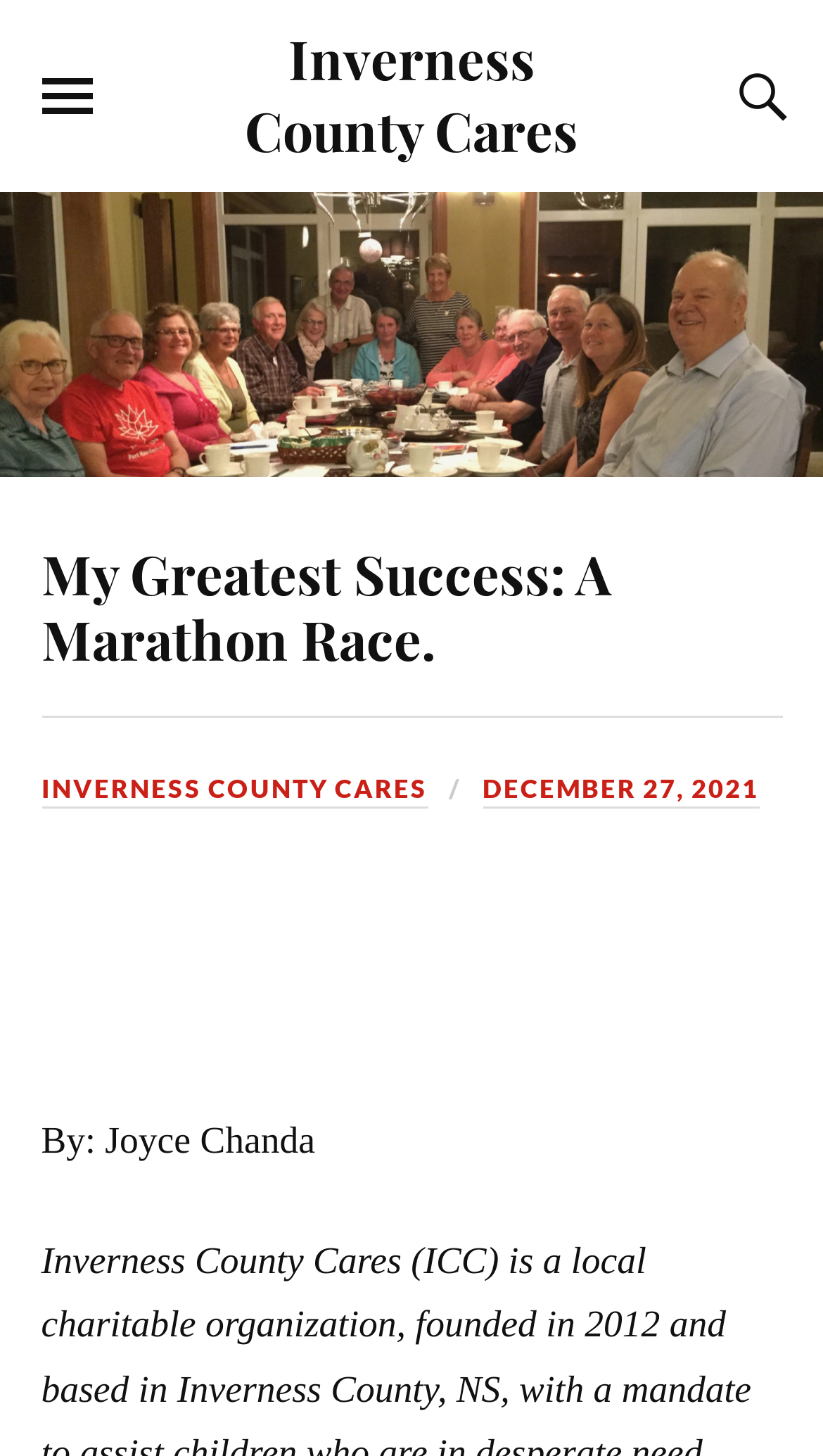Identify the bounding box for the UI element that is described as follows: "Technology for Democracy".

None